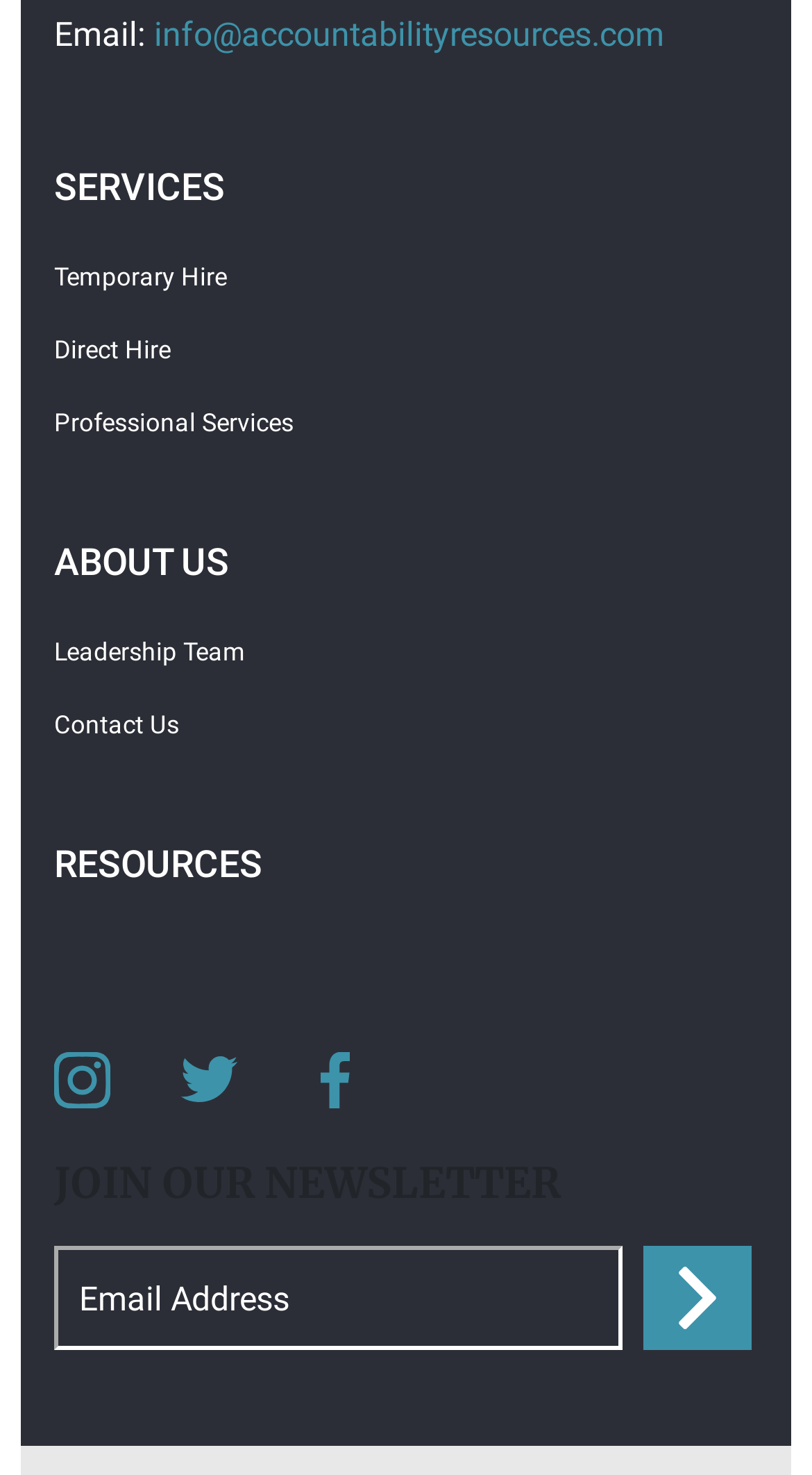Please identify the coordinates of the bounding box for the clickable region that will accomplish this instruction: "Click the link to Opera for Windows".

None